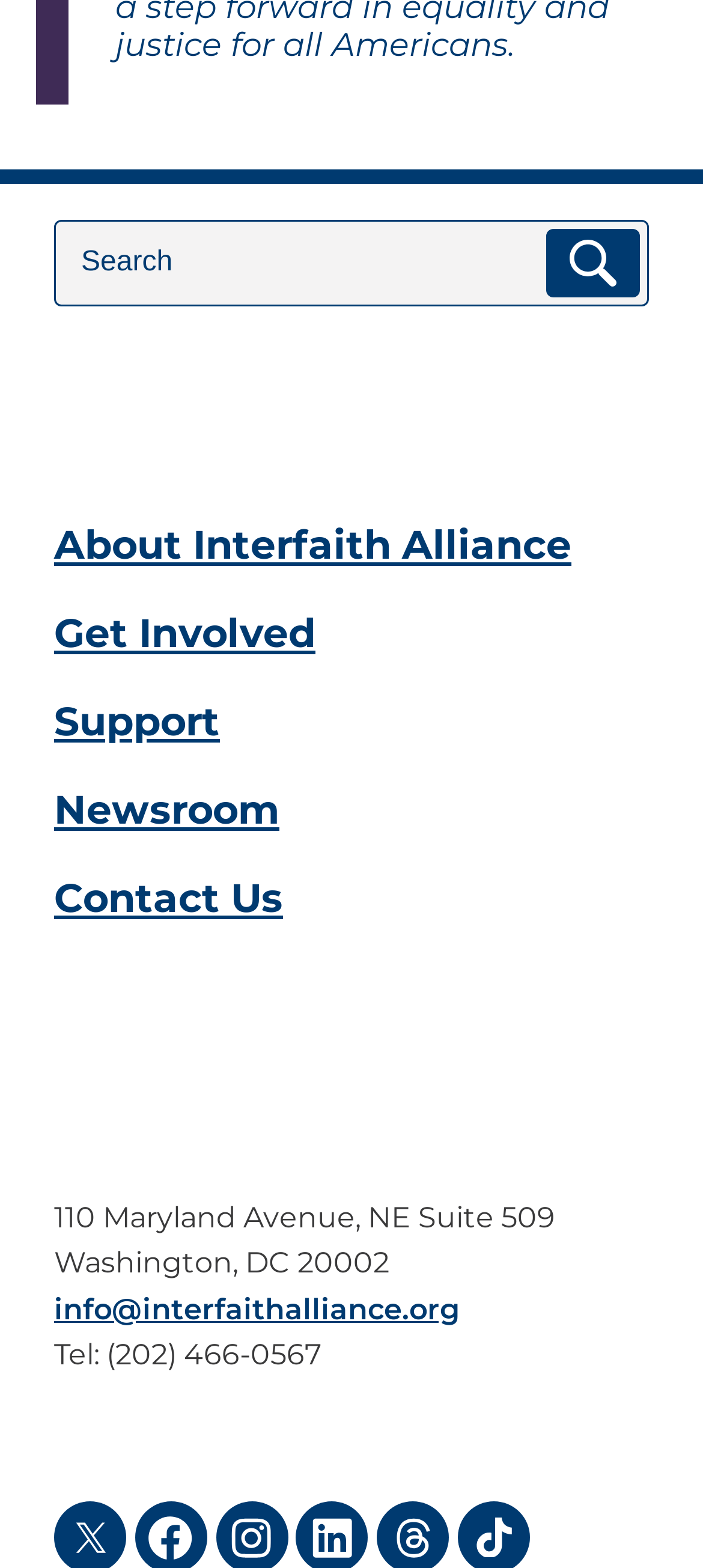Could you determine the bounding box coordinates of the clickable element to complete the instruction: "learn about Interfaith Alliance"? Provide the coordinates as four float numbers between 0 and 1, i.e., [left, top, right, bottom].

[0.077, 0.333, 0.813, 0.364]